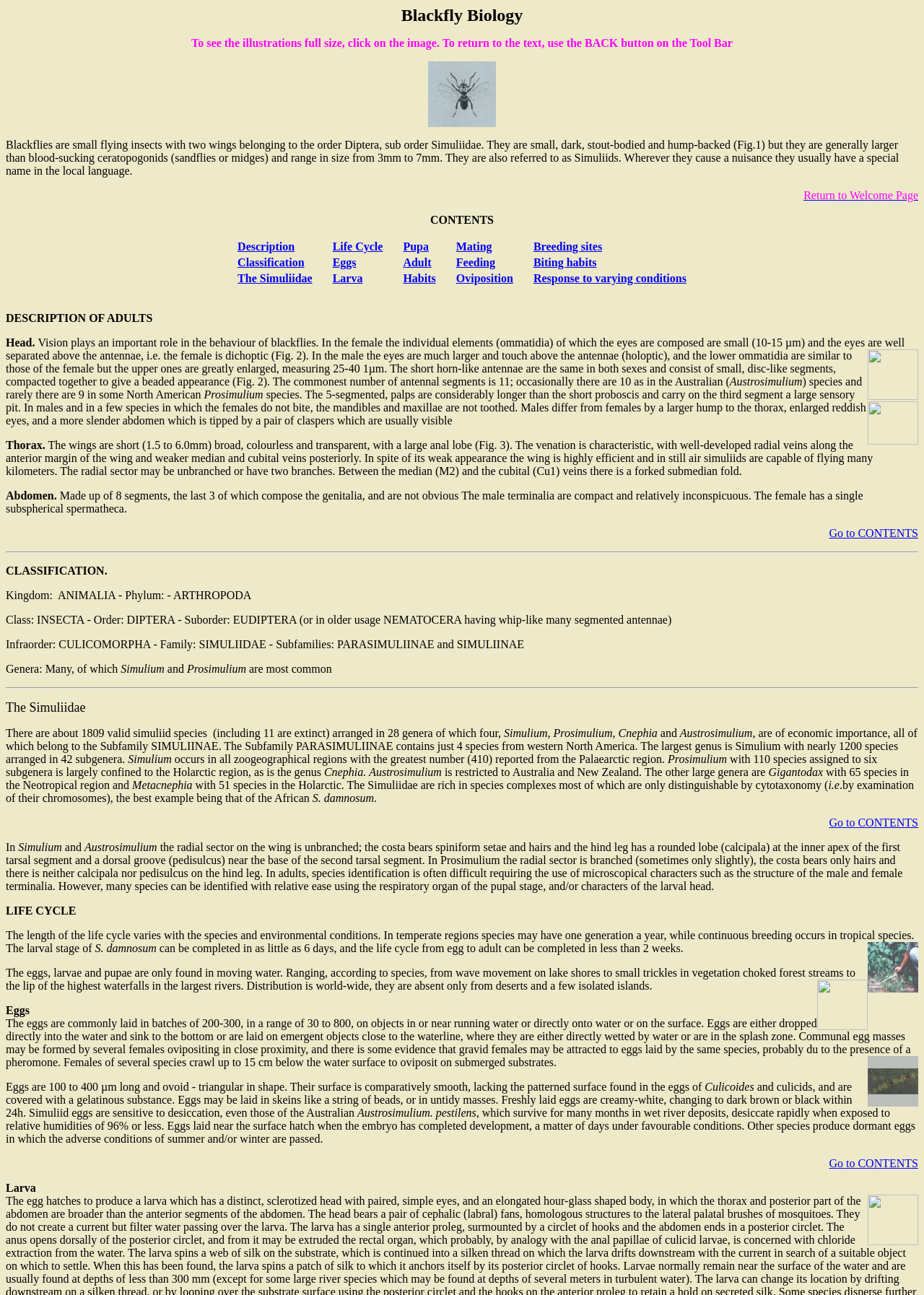Using the provided element description: "Go to CONTENTS", determine the bounding box coordinates of the corresponding UI element in the screenshot.

[0.897, 0.63, 0.994, 0.64]